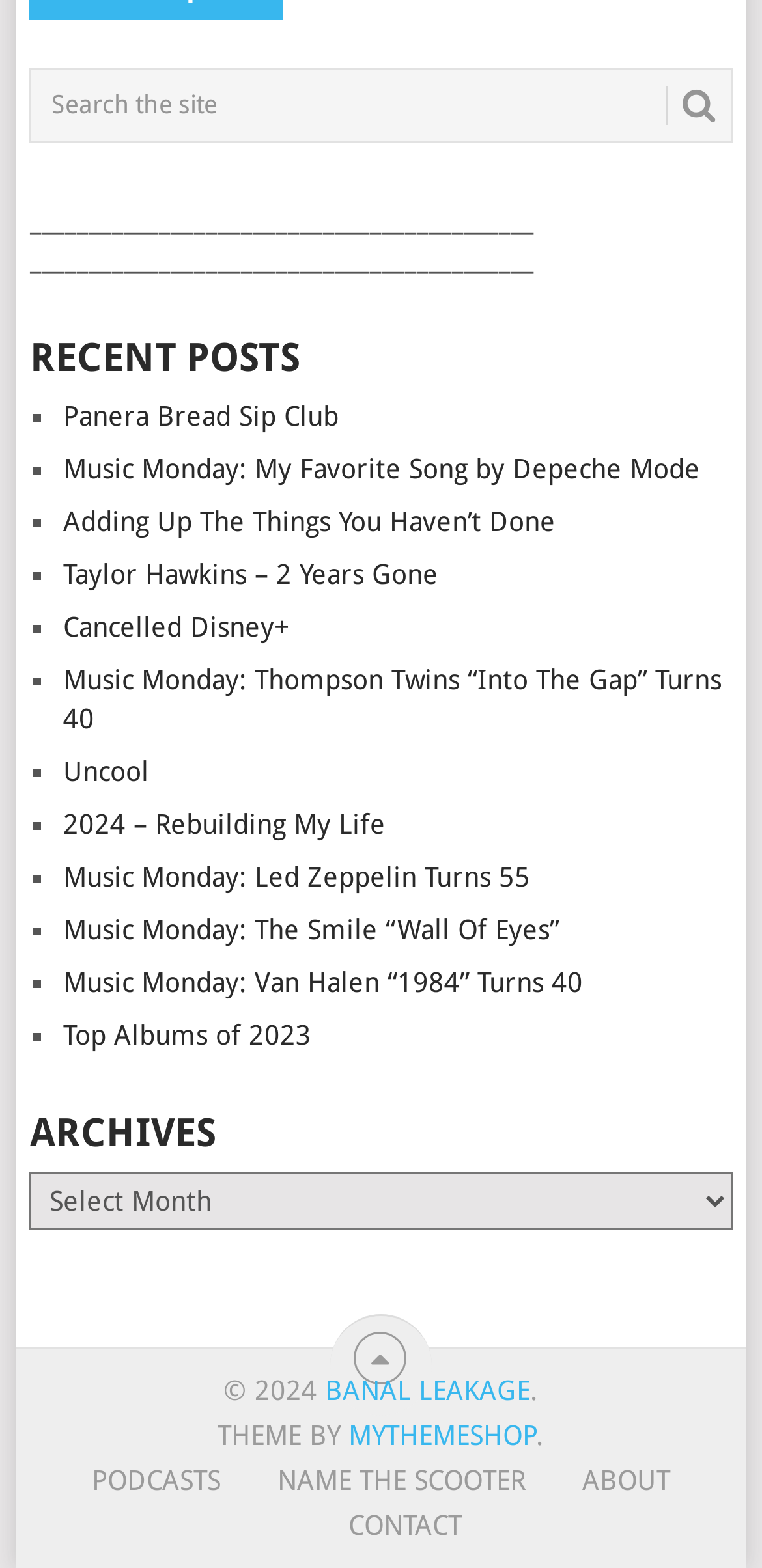What is the copyright year?
Refer to the image and provide a one-word or short phrase answer.

2024